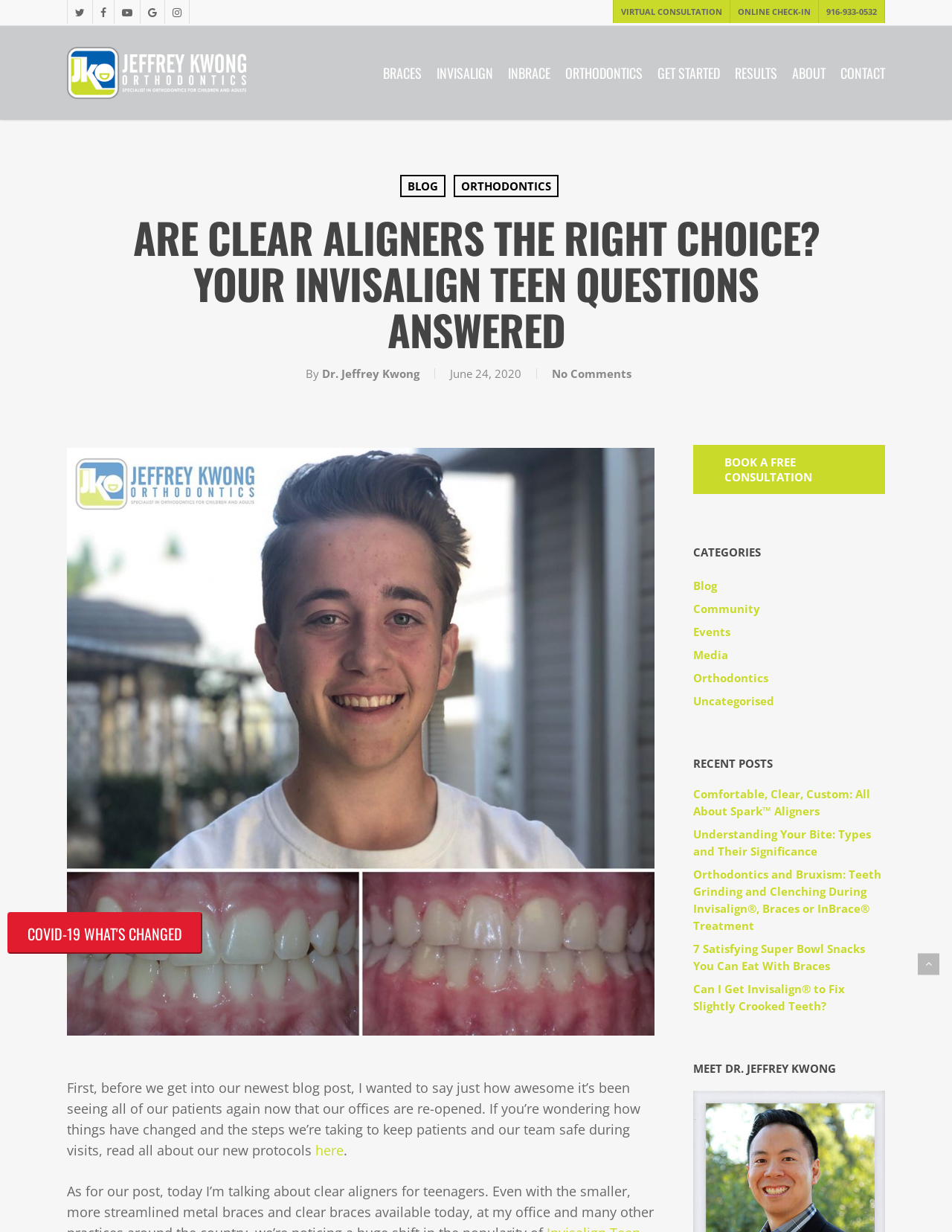Show the bounding box coordinates of the element that should be clicked to complete the task: "Visit JK Orthodontics' Twitter page".

[0.07, 0.0, 0.097, 0.019]